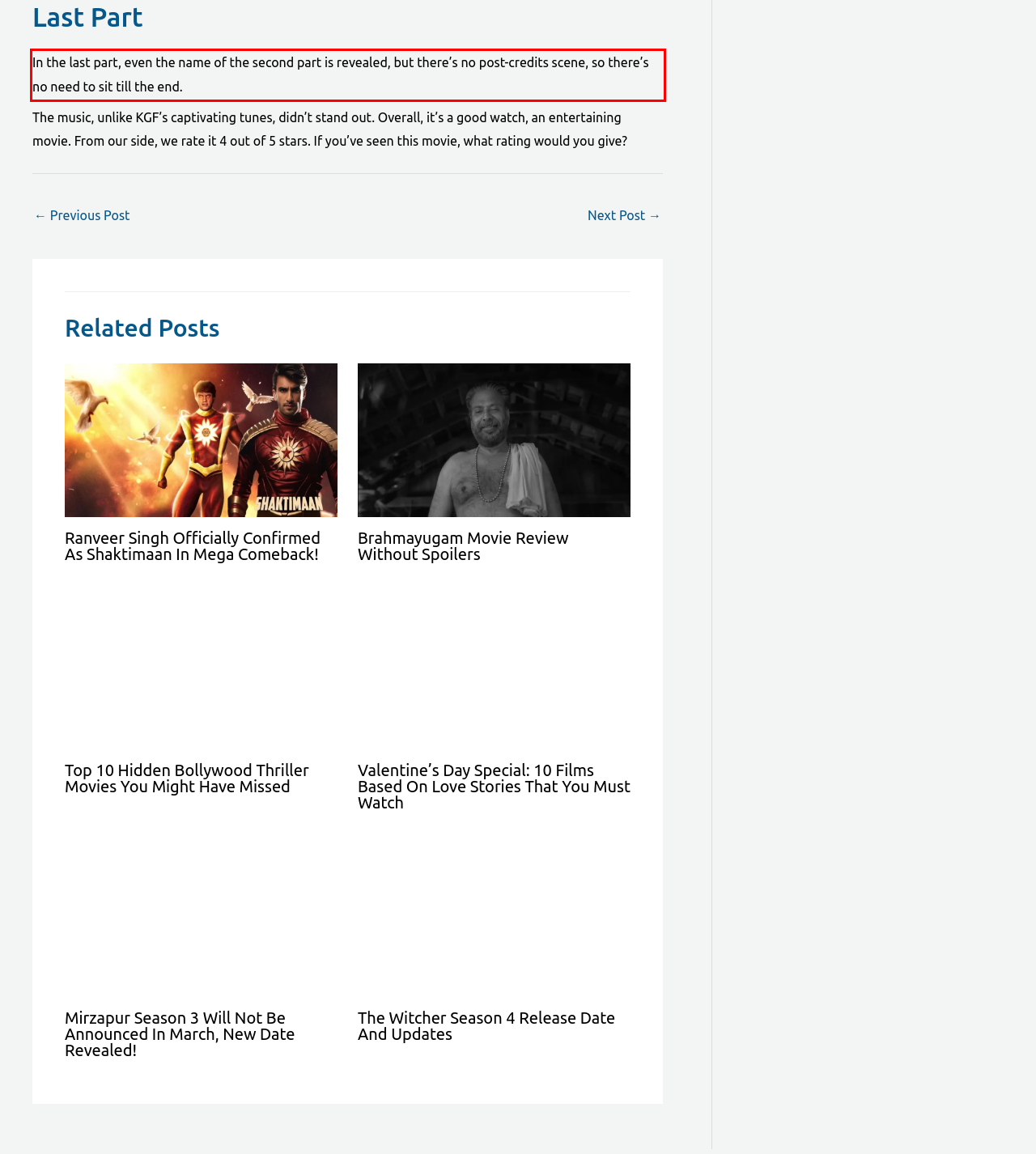Given a screenshot of a webpage with a red bounding box, please identify and retrieve the text inside the red rectangle.

In the last part, even the name of the second part is revealed, but there’s no post-credits scene, so there’s no need to sit till the end.